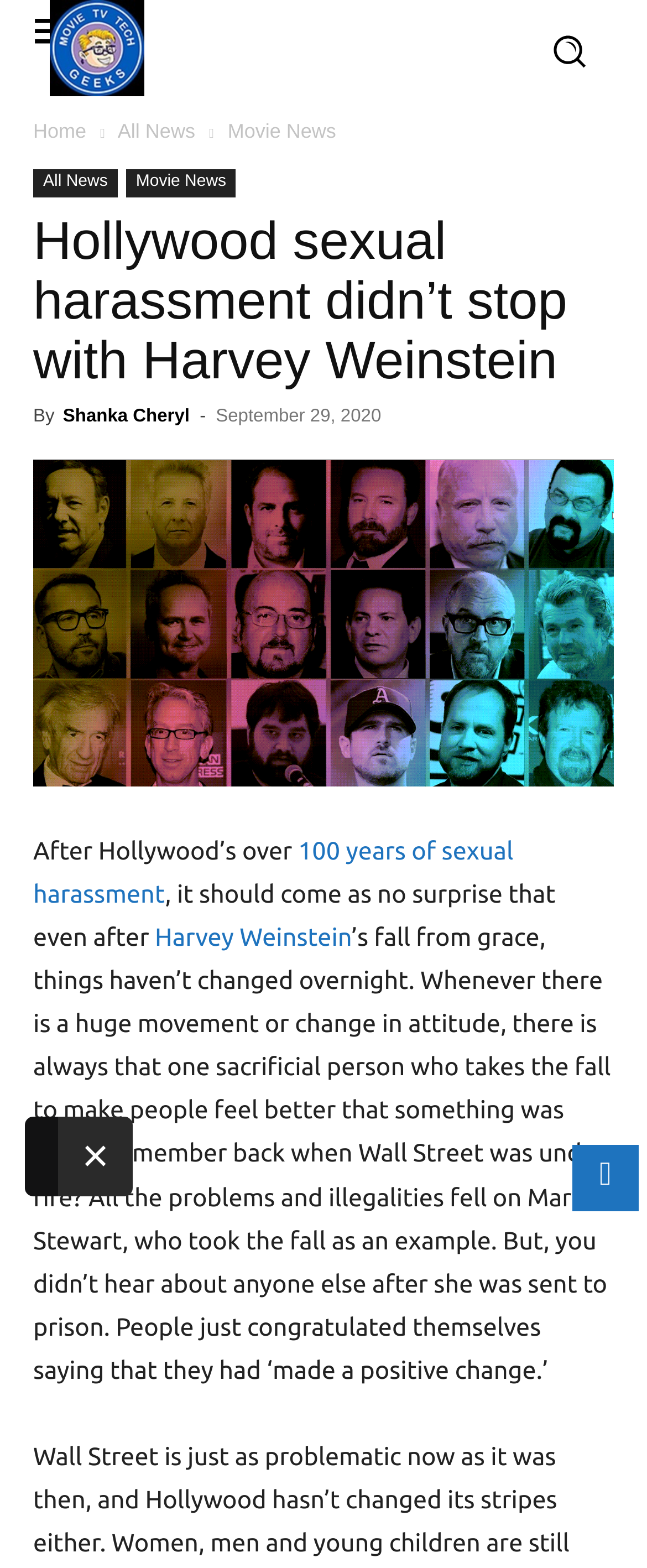Determine the bounding box coordinates for the element that should be clicked to follow this instruction: "Click the 'Home' link". The coordinates should be given as four float numbers between 0 and 1, in the format [left, top, right, bottom].

[0.051, 0.076, 0.133, 0.091]